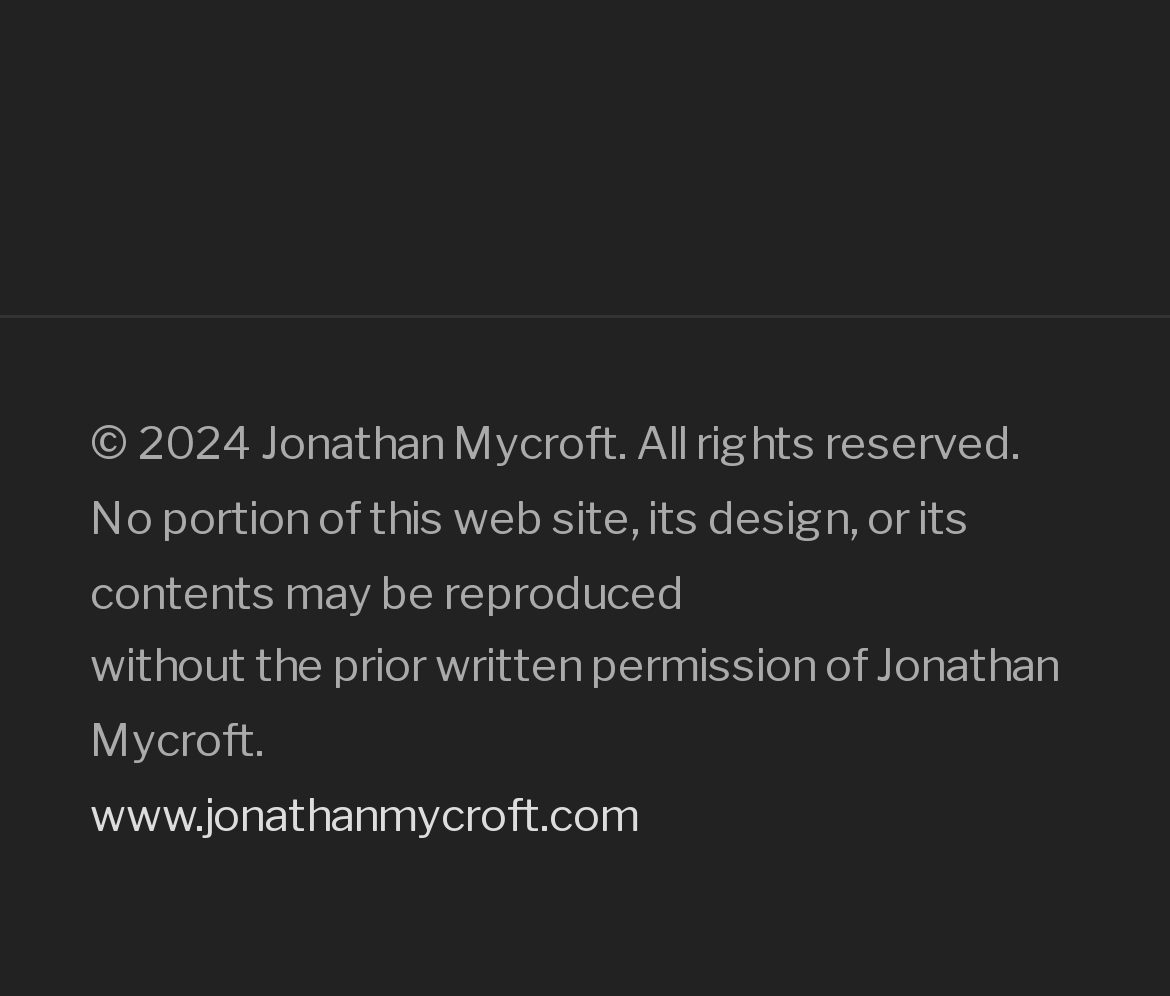Using the provided description www.jonathanmycroft.com, find the bounding box coordinates for the UI element. Provide the coordinates in (top-left x, top-left y, bottom-right x, bottom-right y) format, ensuring all values are between 0 and 1.

[0.077, 0.793, 0.546, 0.847]